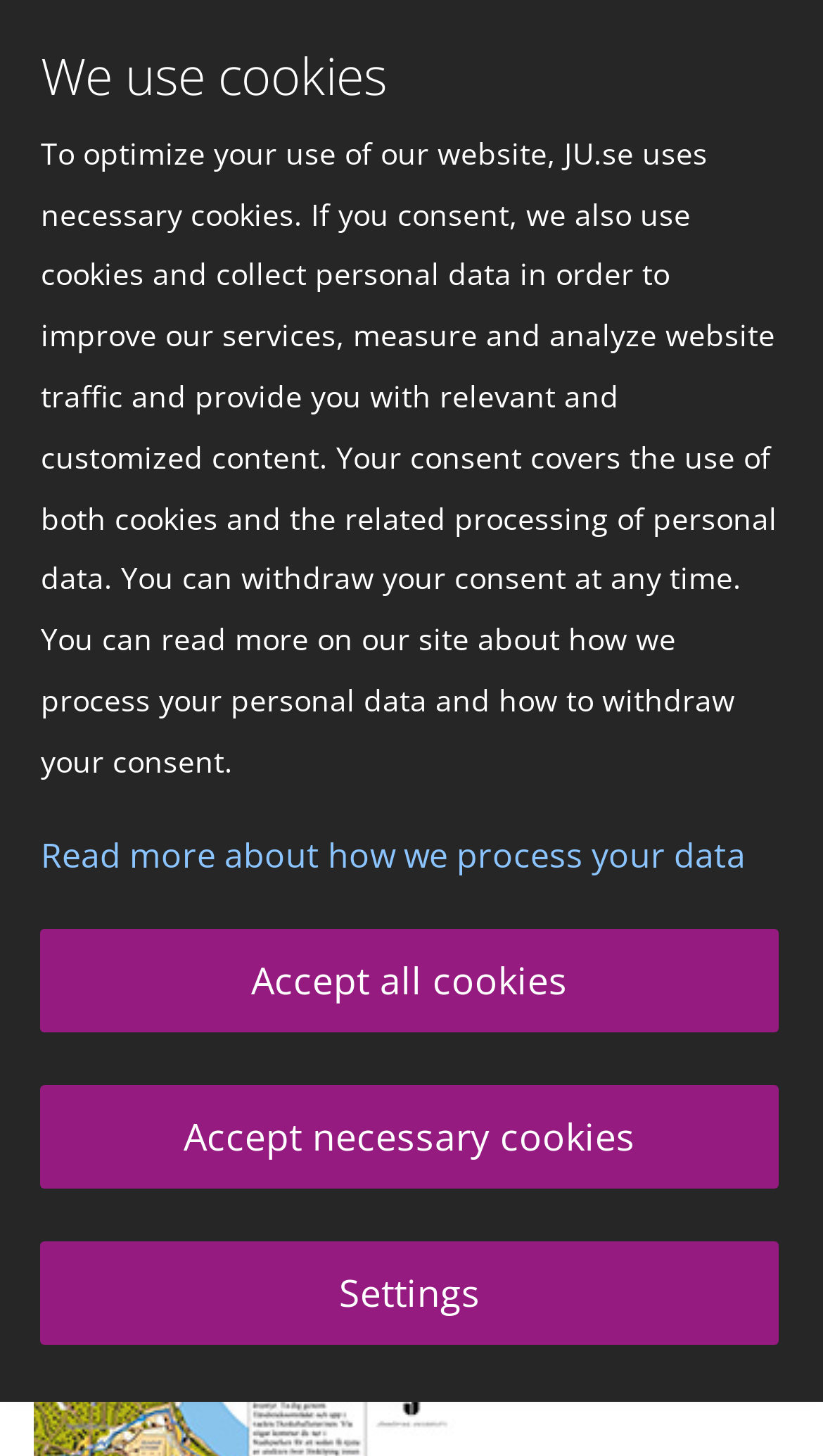Please determine the bounding box coordinates for the UI element described here. Use the format (top-left x, top-left y, bottom-right x, bottom-right y) with values bounded between 0 and 1: Accept necessary cookies

[0.049, 0.746, 0.946, 0.816]